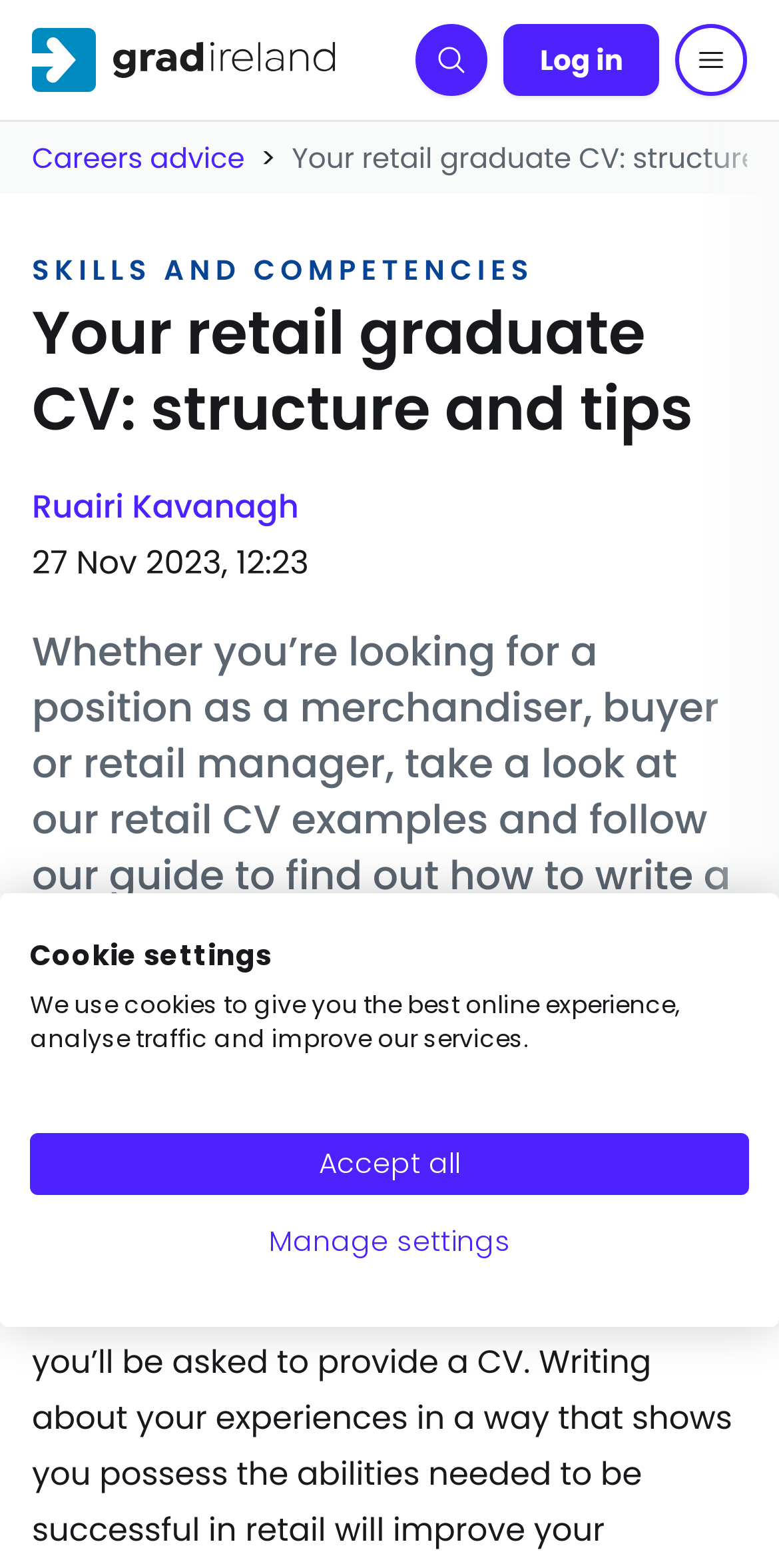Generate a thorough explanation of the webpage's elements.

The webpage is focused on providing guidance for creating a CV for a retail graduate job. At the top left, there is a link to "gradireland" accompanied by an image with the same name. On the top right, there are three buttons: "Menu", "Search", and "Log in". Below the "Log in" button, there is a link to "Careers advice" followed by a ">" symbol.

The main content of the page is divided into sections. The first section is headed by "SKILLS AND COMPETENCIES" in a prominent font. The next section is titled "Your retail graduate CV: structure and tips" and is followed by the author's name, "Ruairi Kavanagh", and the date "27 Nov 2023, 12:23". 

Below this, there is a paragraph of text that summarizes the content of the page, explaining that it provides guidance on writing a CV for a retail graduate job. This text is accompanied by an image of a graduate completing a CV. 

Underneath the image, there are two buttons: "Save" and "Share". At the bottom of the page, there is a section related to cookie settings, which includes a brief description of how cookies are used, and two buttons: "Accept all" and "Manage settings".